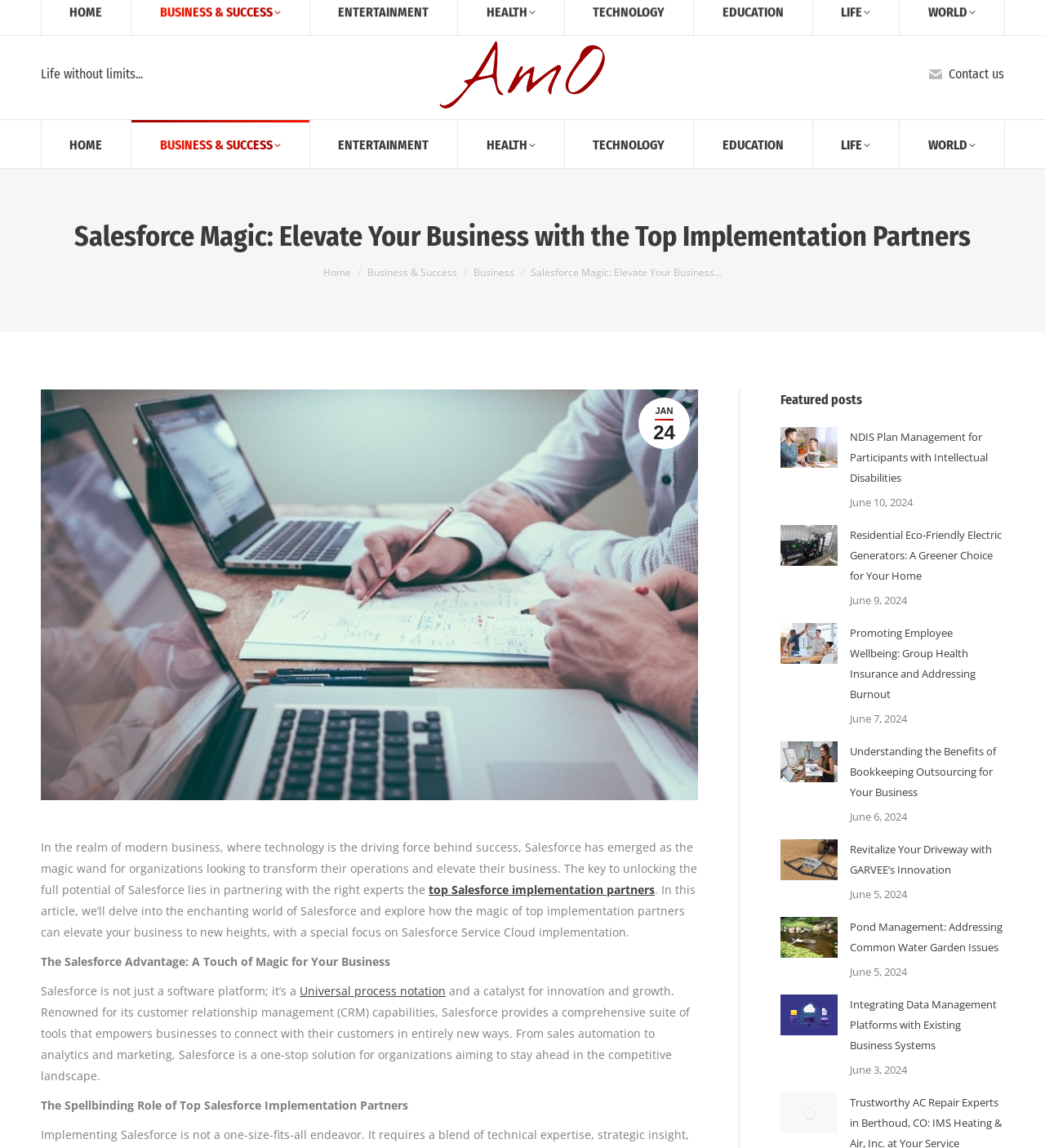Please find and generate the text of the main heading on the webpage.

Salesforce Magic: Elevate Your Business with the Top Implementation Partners